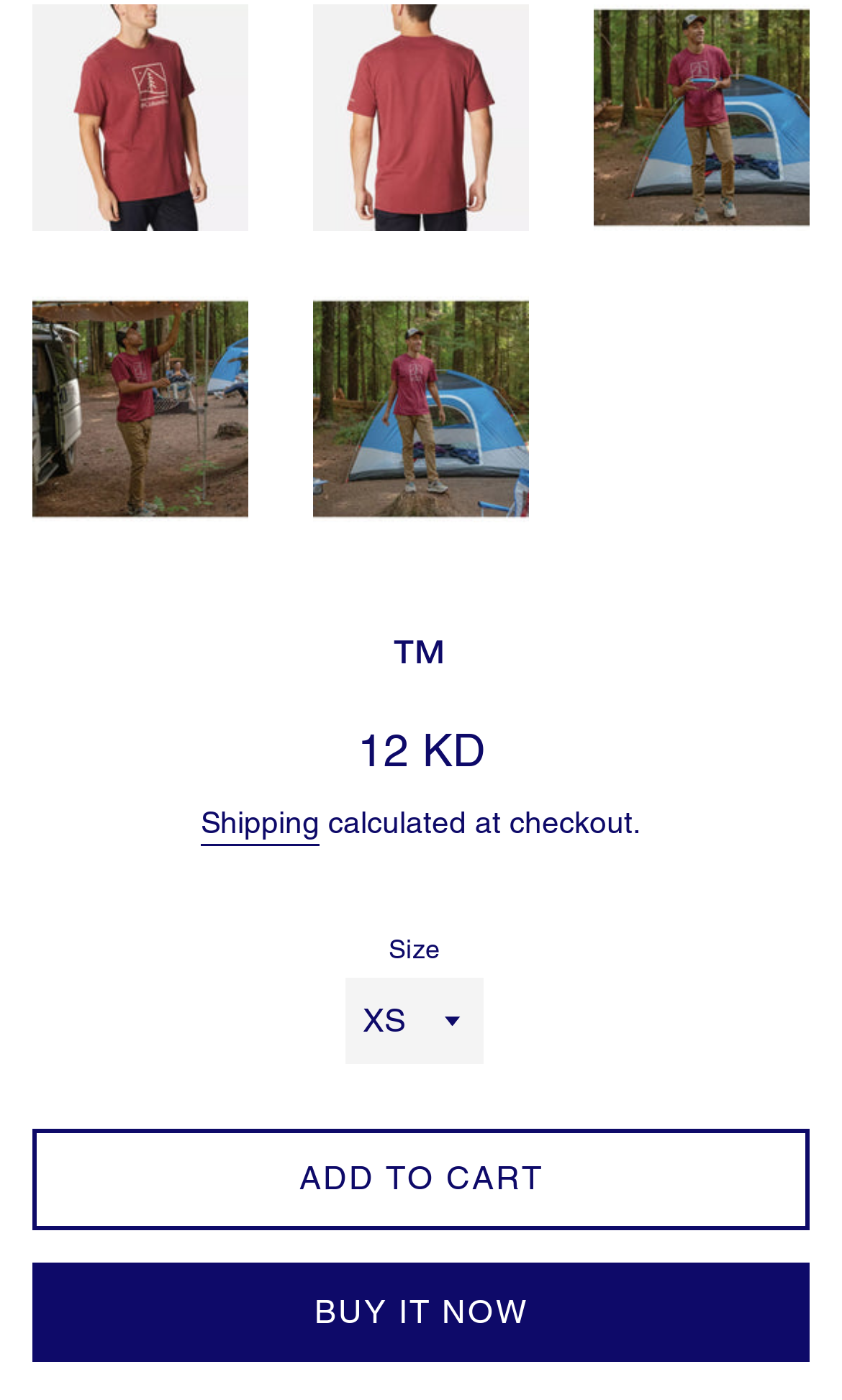What is the regular price of the product?
Please elaborate on the answer to the question with detailed information.

The regular price of the product can be found by looking at the text 'Regular price' and its corresponding value '12 KD' on the webpage.